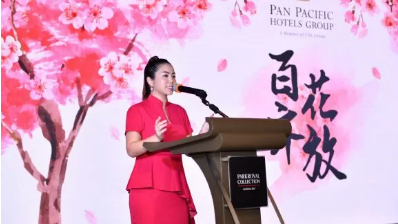Give an in-depth summary of the scene depicted in the image.

At the Pan Pacific Hotels Group Lunar New Year Luncheon held on February 3, 2023, Charmaine, the emcee for the event, captivates the audience with her dynamic presentation. Dressed in a striking red outfit, she stands confidently at the podium, symbolizing the festive spirit of the celebration. Behind her, a beautifully designed backdrop adorned with cherry blossoms and elegant Chinese calligraphy enhances the atmosphere, reflecting the cultural significance of the Lunar New Year. The event brought together esteemed guests and dignitaries, creating a vibrant setting for celebration and the sharing of traditions.